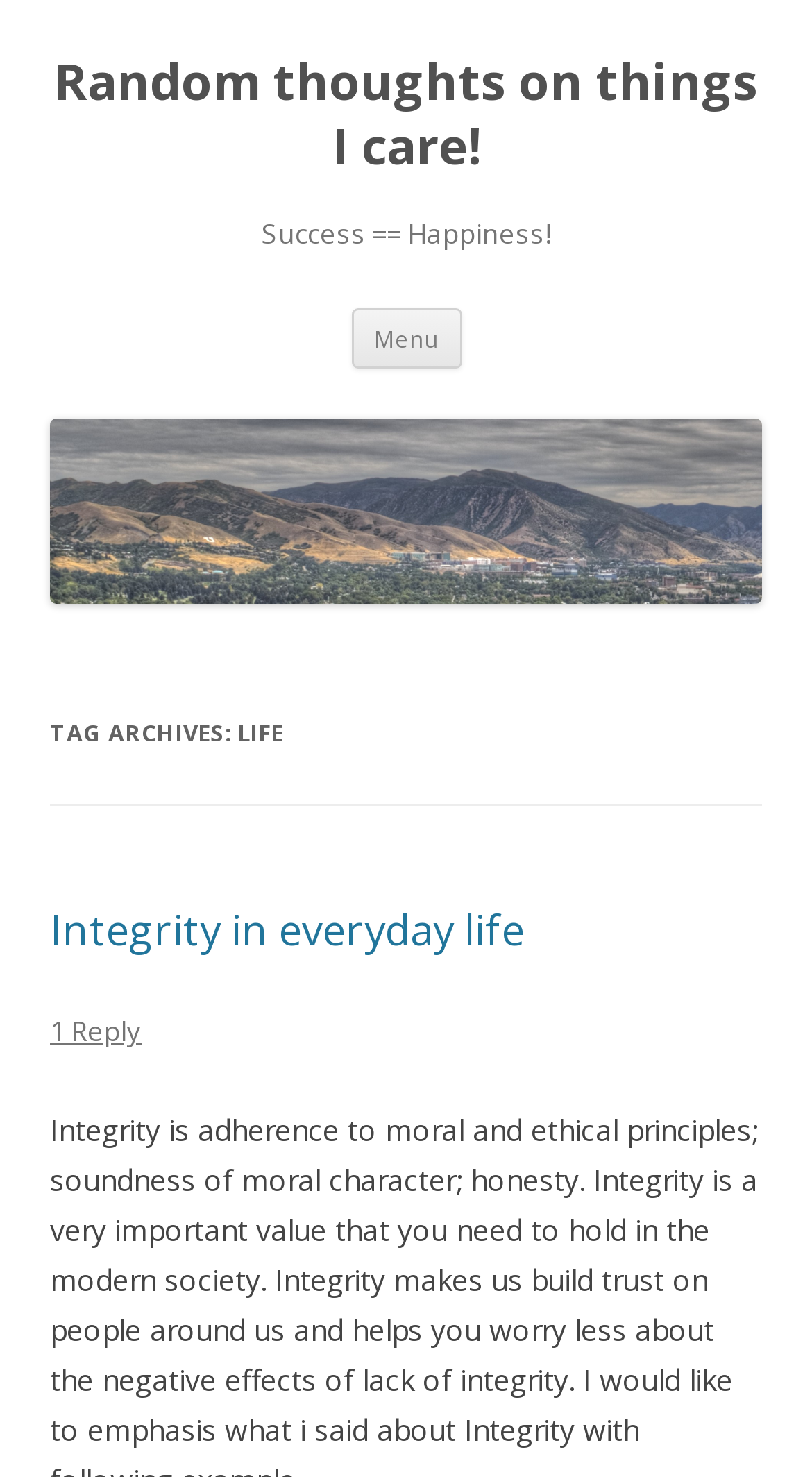Locate the bounding box of the user interface element based on this description: "Skip to content".

[0.568, 0.208, 0.819, 0.228]